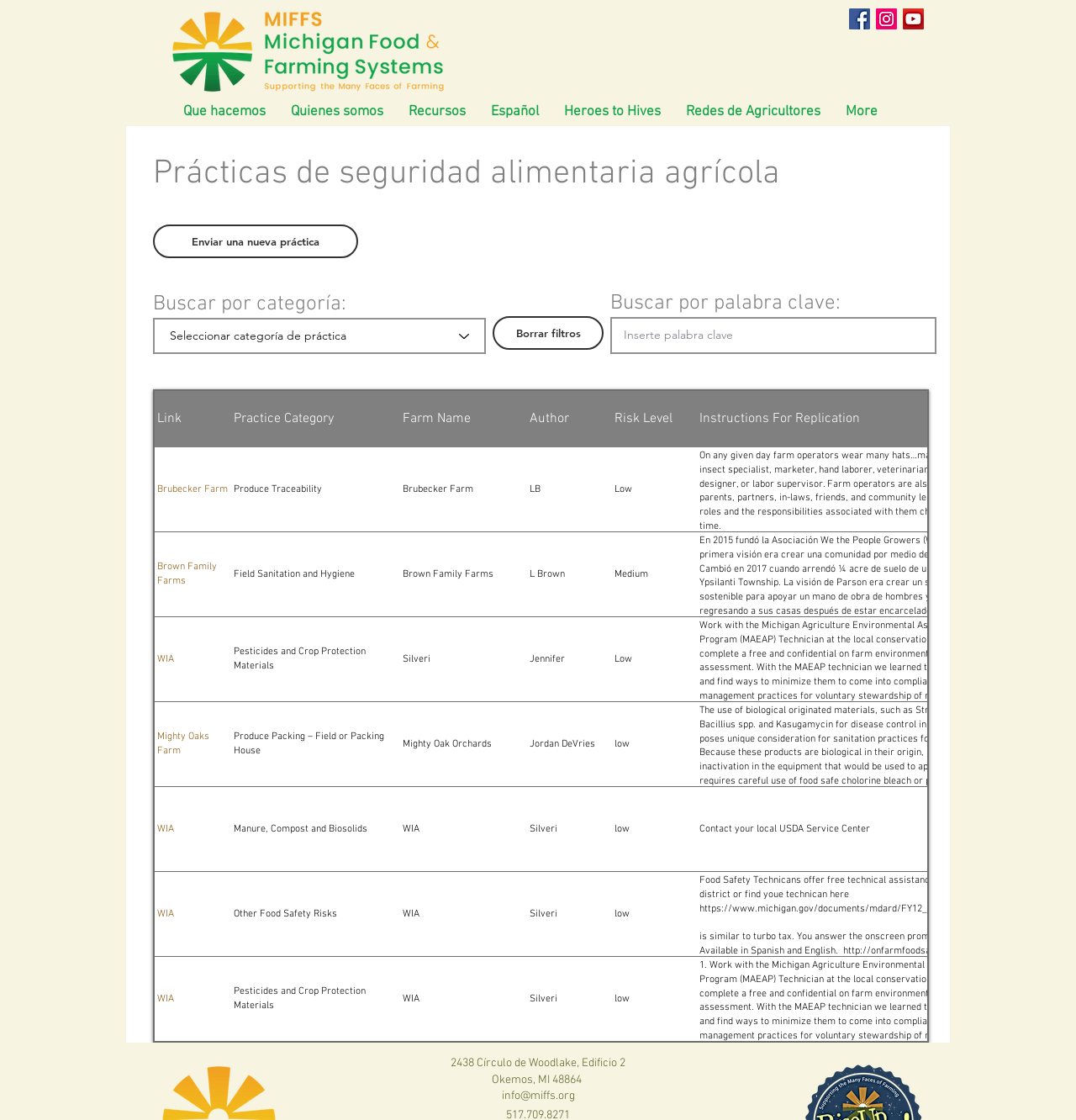How many social media icons are there?
Please answer the question with a single word or phrase, referencing the image.

3